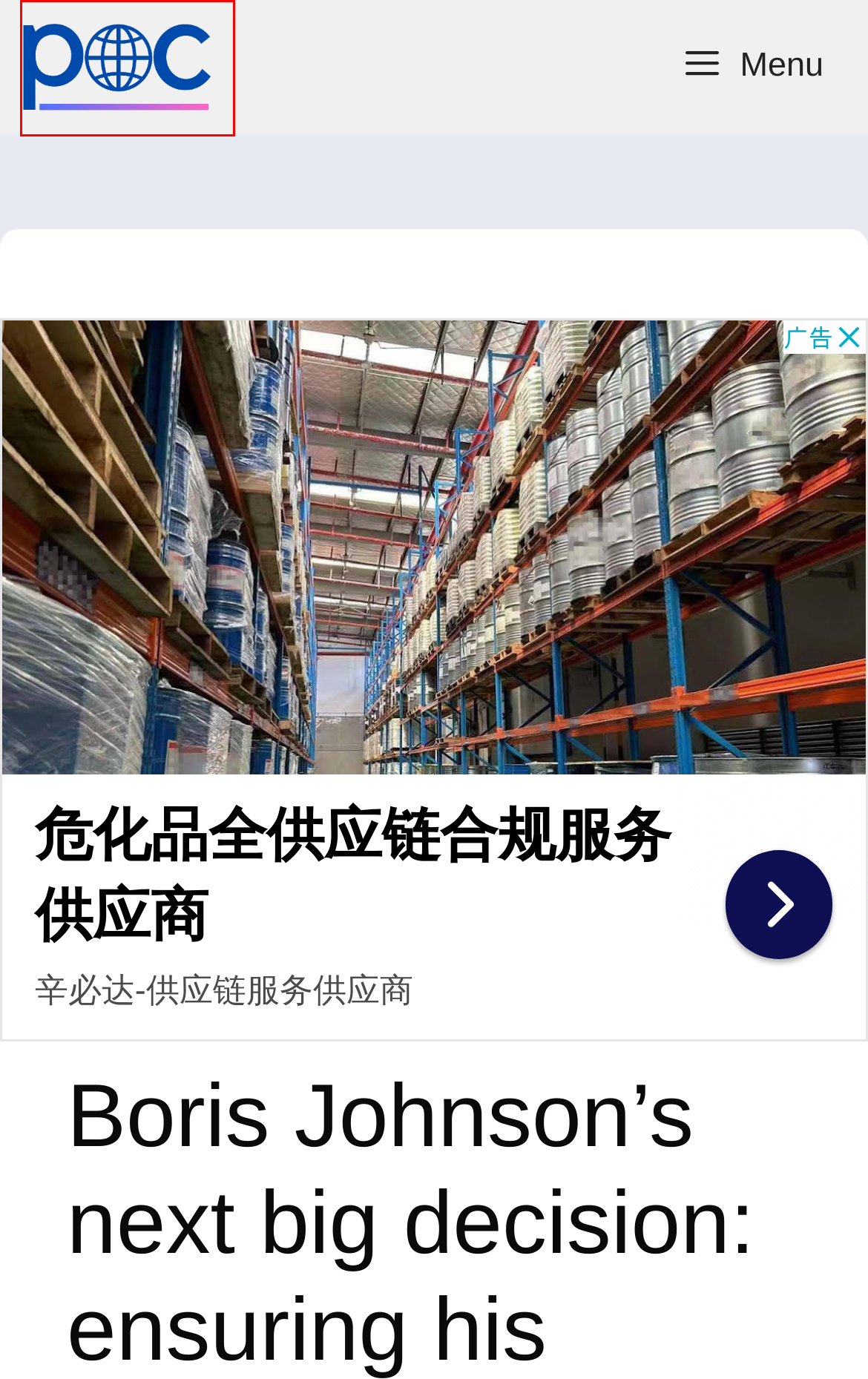Examine the screenshot of a webpage with a red rectangle bounding box. Select the most accurate webpage description that matches the new webpage after clicking the element within the bounding box. Here are the candidates:
A. celebrity cat – Michael Broad
B. Michael Broad – A Michael Broad Blog
C. Larry – Michael Broad
D. Police officer knocks on door of No 10 Downing Street to open door for Larry the cat – Michael Broad
E. Michael Broad – Michael Broad
F. Human to cat relationship – Michael Broad
G. celebrities and cats – Michael Broad
H. Kitty Appeal

B